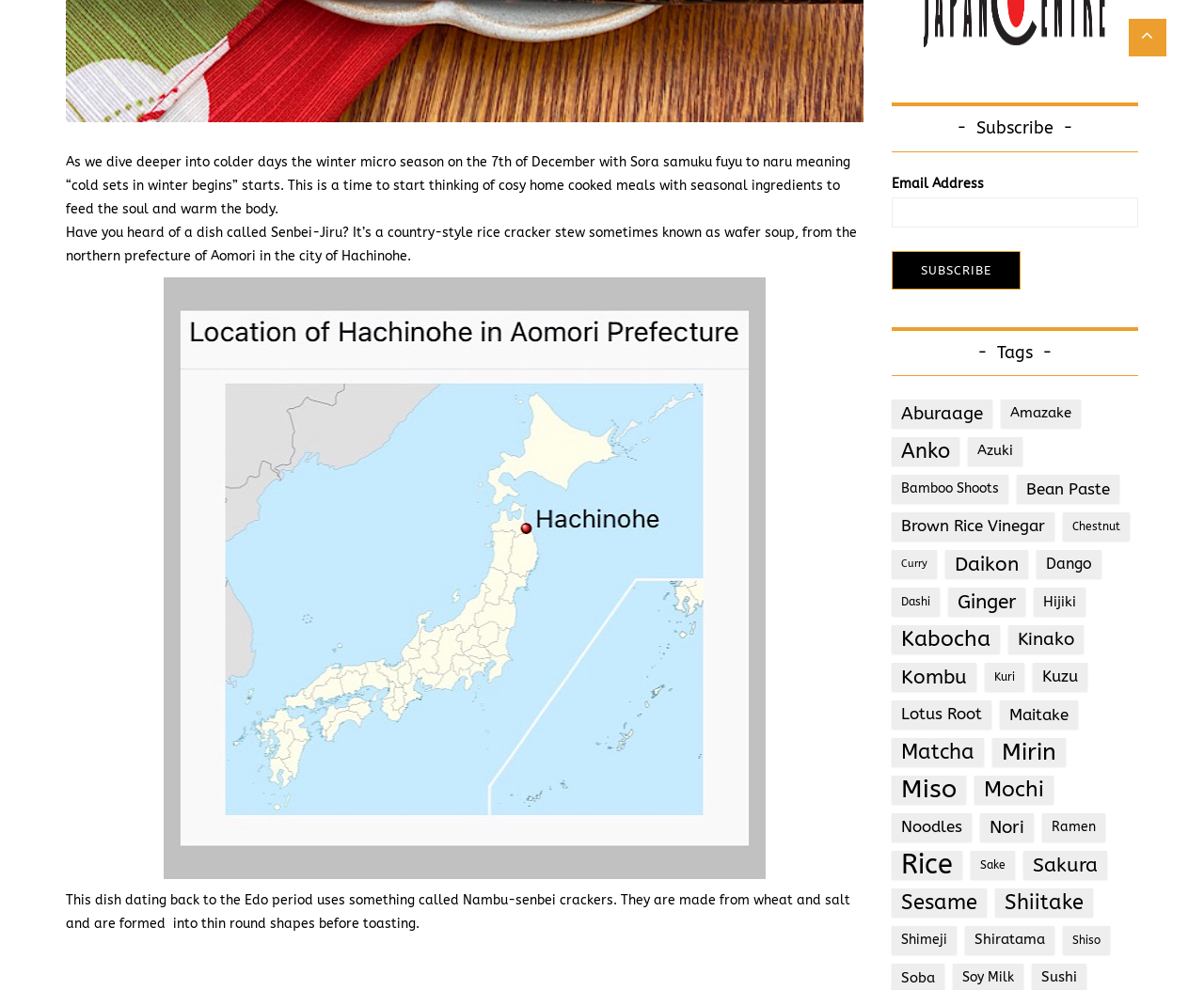Please identify the bounding box coordinates of the element that needs to be clicked to perform the following instruction: "Enter email address".

[0.74, 0.199, 0.945, 0.23]